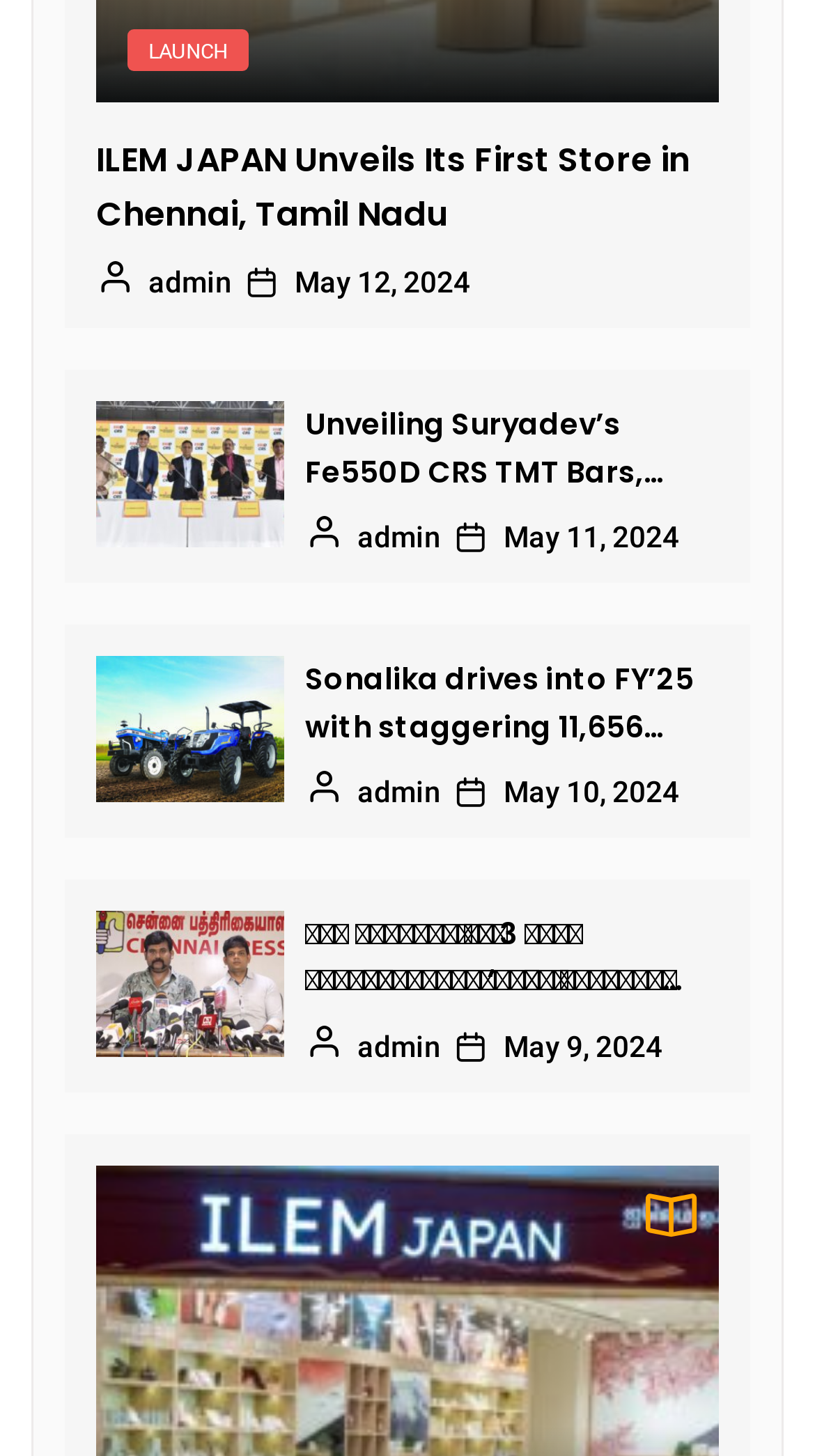Determine the bounding box coordinates of the clickable element to achieve the following action: 'View the article about Suryadev’s Fe550D CRS TMT Bars'. Provide the coordinates as four float values between 0 and 1, formatted as [left, top, right, bottom].

[0.374, 0.276, 0.856, 0.34]